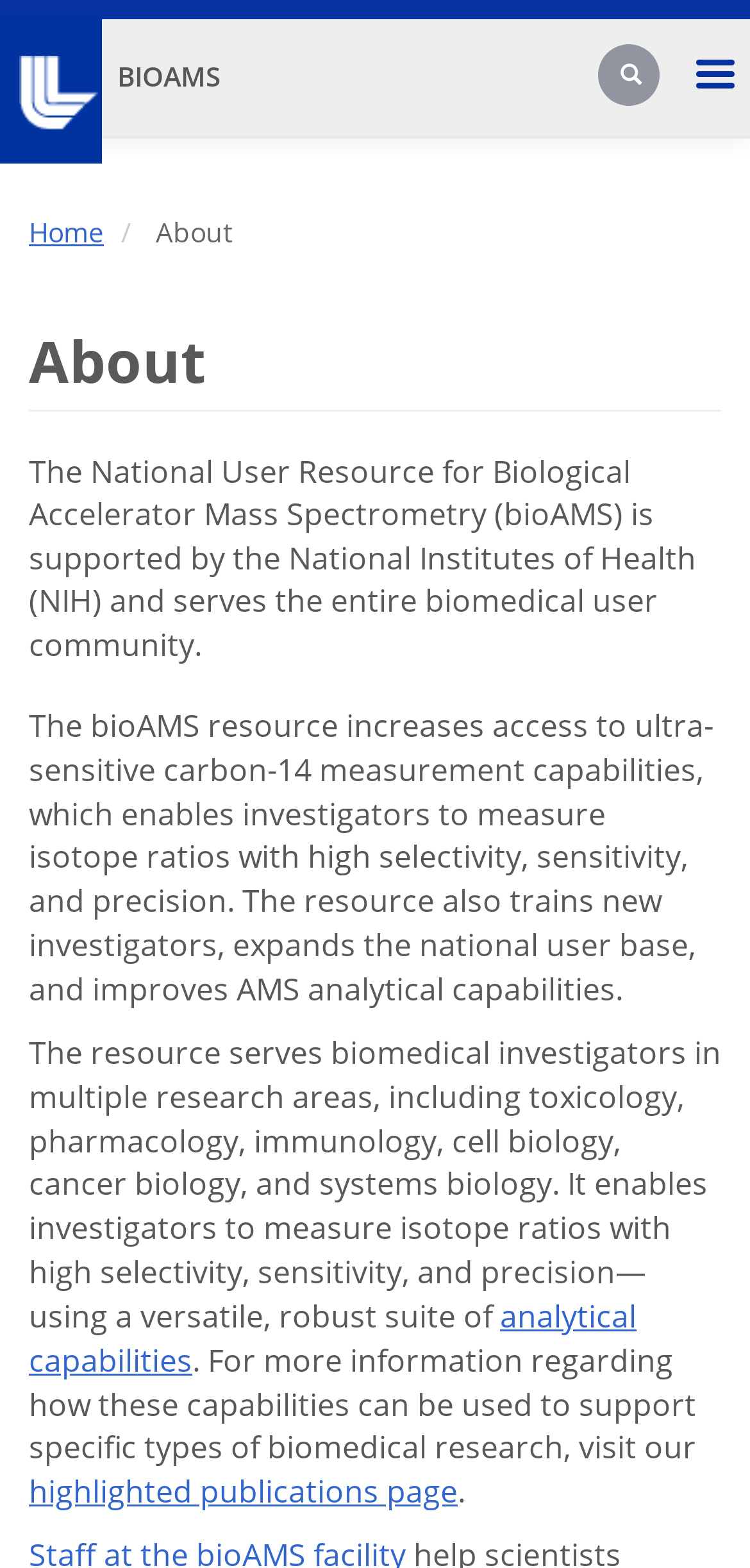From the webpage screenshot, predict the bounding box of the UI element that matches this description: "aria-label="Search" name="googlesearchterm" title="Search"".

[0.798, 0.028, 0.885, 0.07]